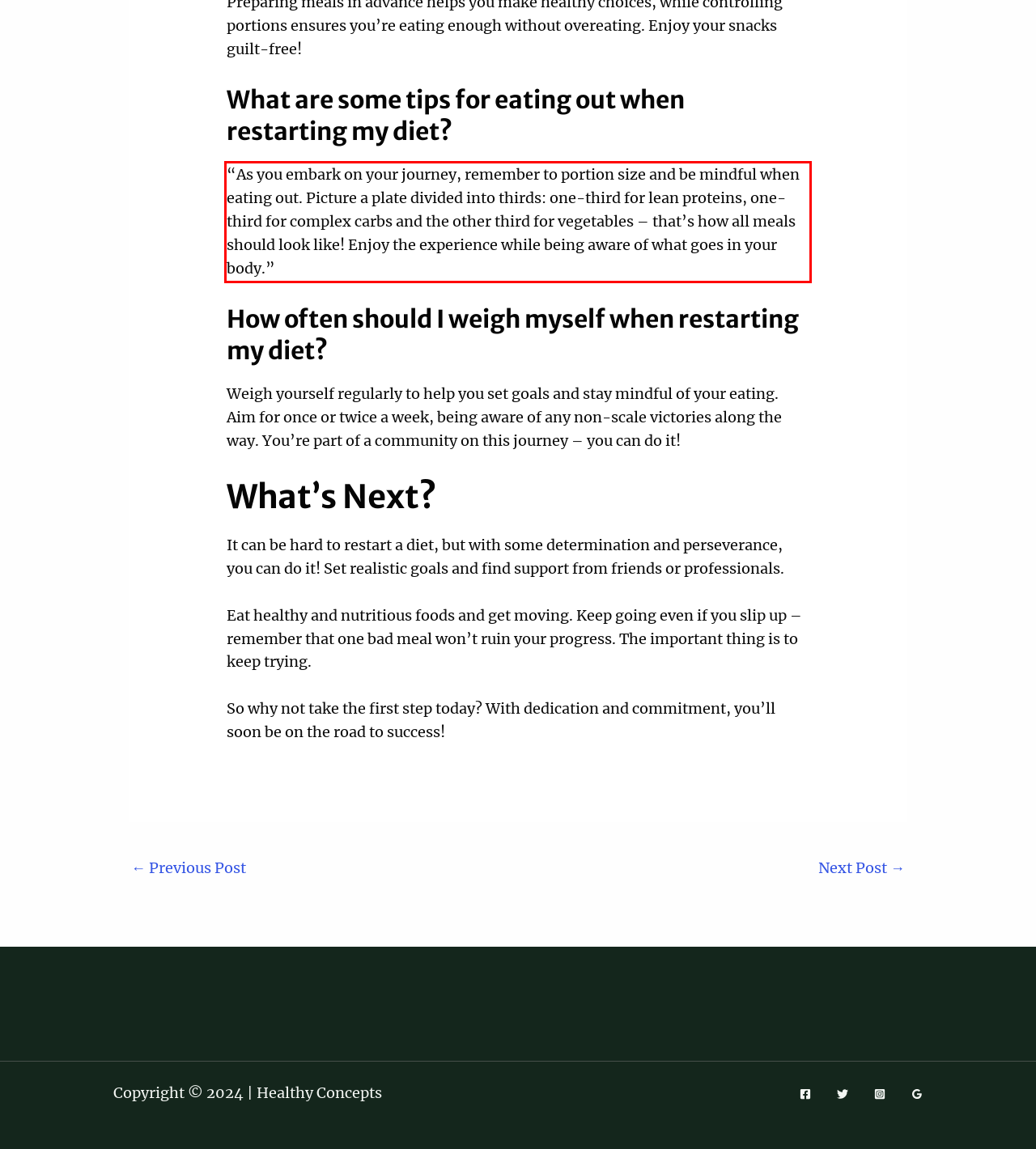You are presented with a screenshot containing a red rectangle. Extract the text found inside this red bounding box.

“As you embark on your journey, remember to portion size and be mindful when eating out. Picture a plate divided into thirds: one-third for lean proteins, one-third for complex carbs and the other third for vegetables – that’s how all meals should look like! Enjoy the experience while being aware of what goes in your body.”